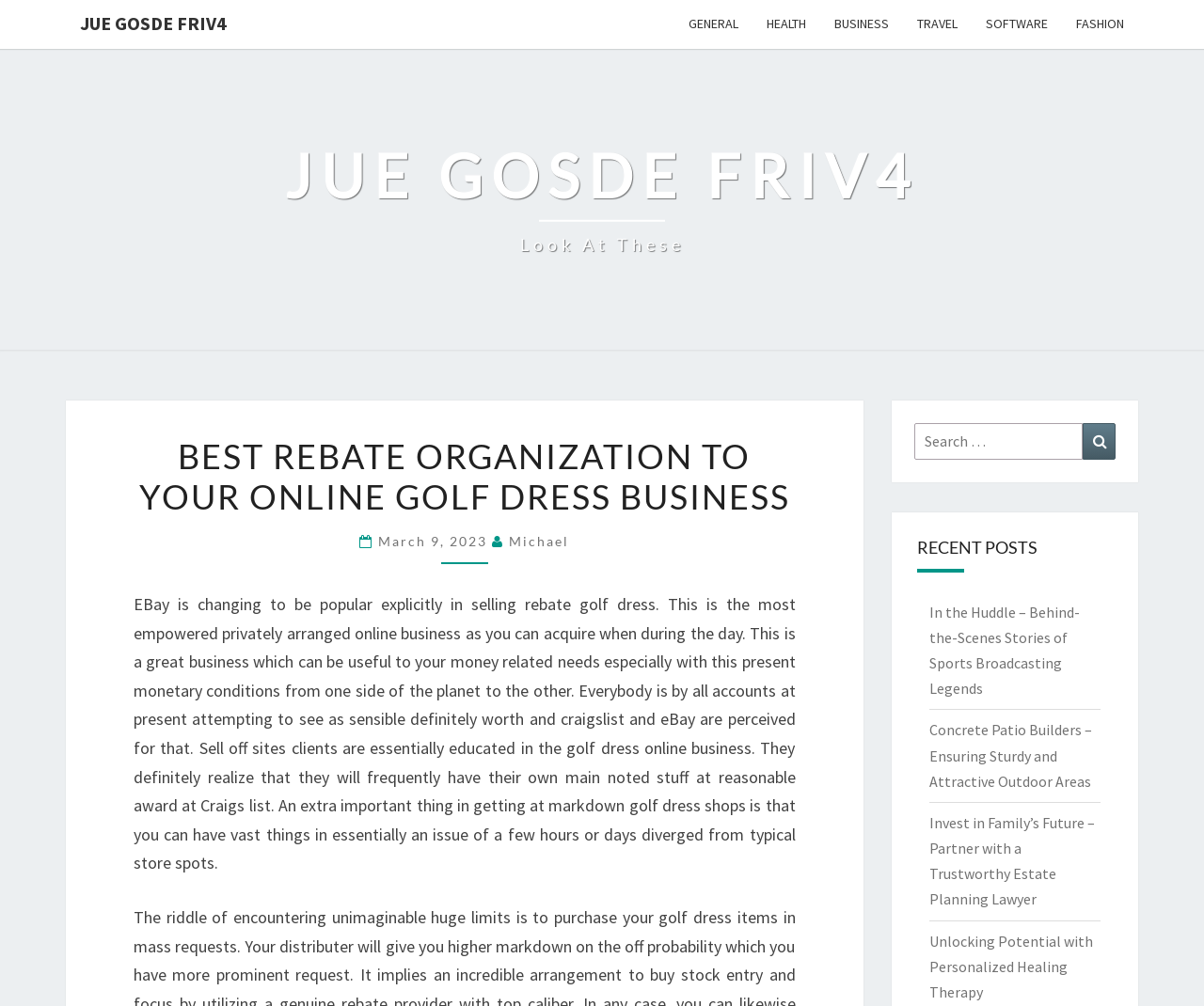Please find and report the bounding box coordinates of the element to click in order to perform the following action: "View 'Pedigree'". The coordinates should be expressed as four float numbers between 0 and 1, in the format [left, top, right, bottom].

None